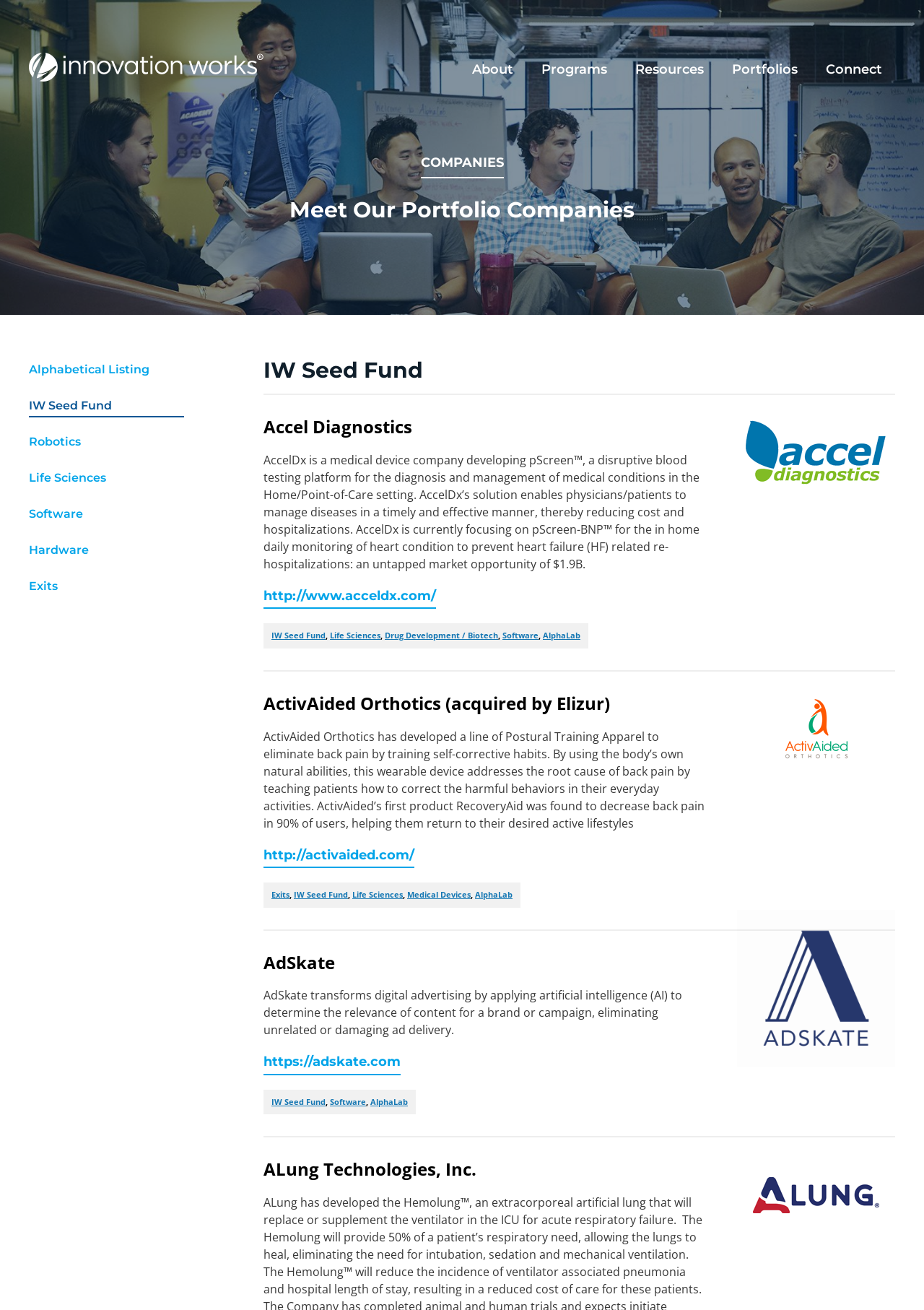With reference to the screenshot, provide a detailed response to the question below:
What is AccelDx's solution for?

AccelDx's solution is for the diagnosis and management of medical conditions, as stated in the description of AccelDx on the webpage. Specifically, it is for the diagnosis and management of heart conditions, with a focus on preventing heart failure related re-hospitalizations.